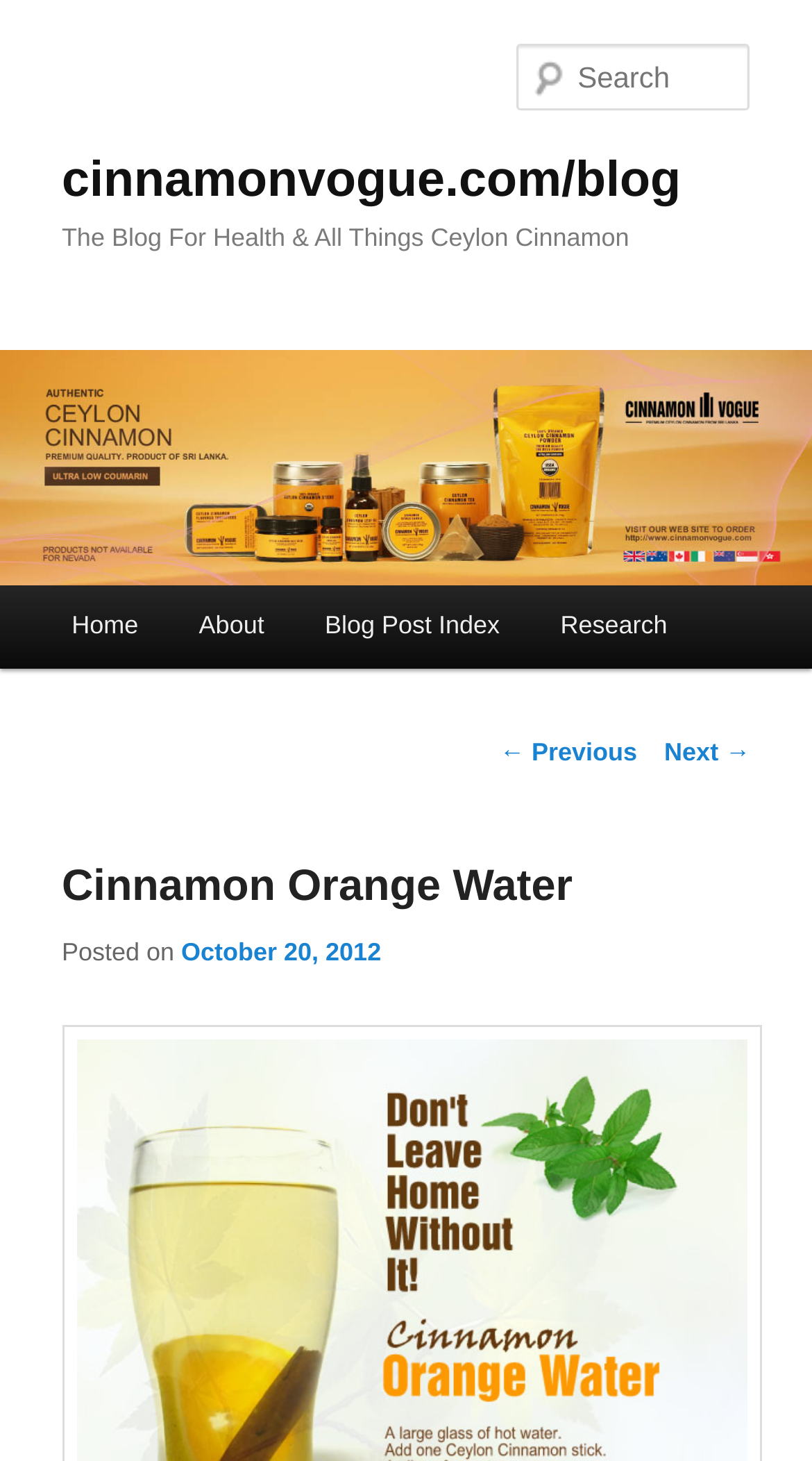From the element description Next →, predict the bounding box coordinates of the UI element. The coordinates must be specified in the format (top-left x, top-left y, bottom-right x, bottom-right y) and should be within the 0 to 1 range.

[0.818, 0.504, 0.924, 0.524]